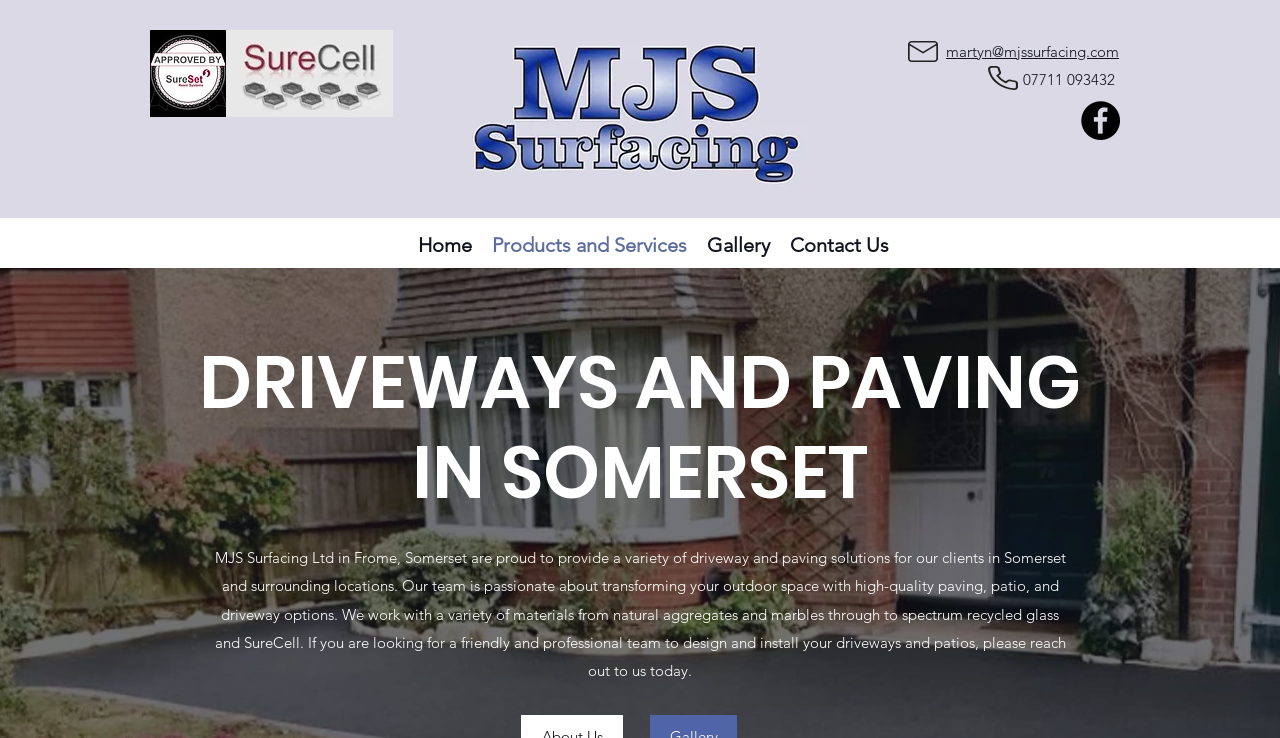Based on the image, please elaborate on the answer to the following question:
What is the company's email address?

I found the email address by looking at the link element at coordinates [0.739, 0.057, 0.874, 0.083], which contains the text 'martyn@mjssurfacing.com'.